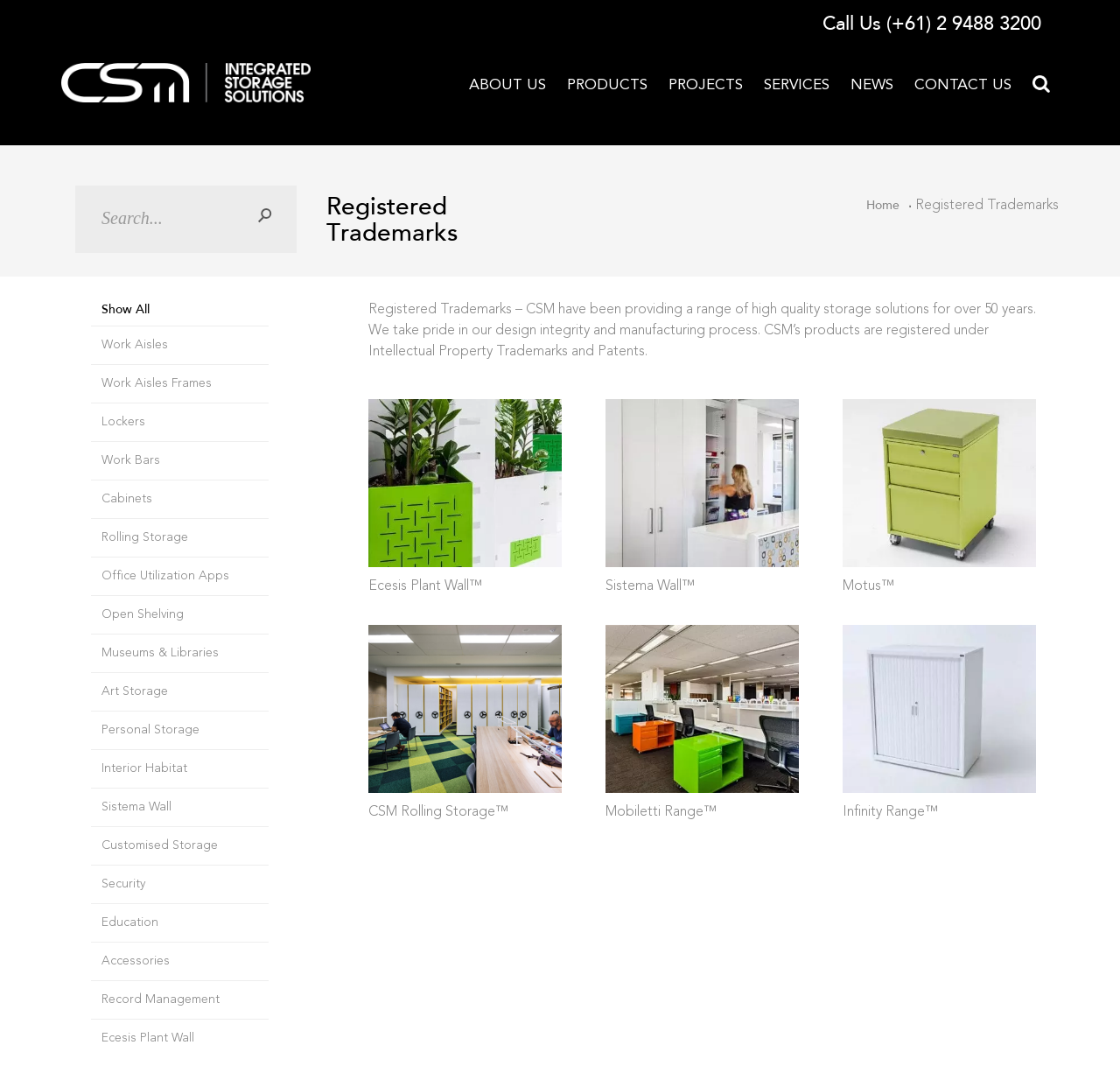How many product categories are there in the webpage?
Please answer the question with a detailed and comprehensive explanation.

The product categories are listed under the heading 'Show All', and there are 17 categories in total, including Work Aisles, Lockers, Work Bars, Cabinets, and etc. These categories are represented as links.